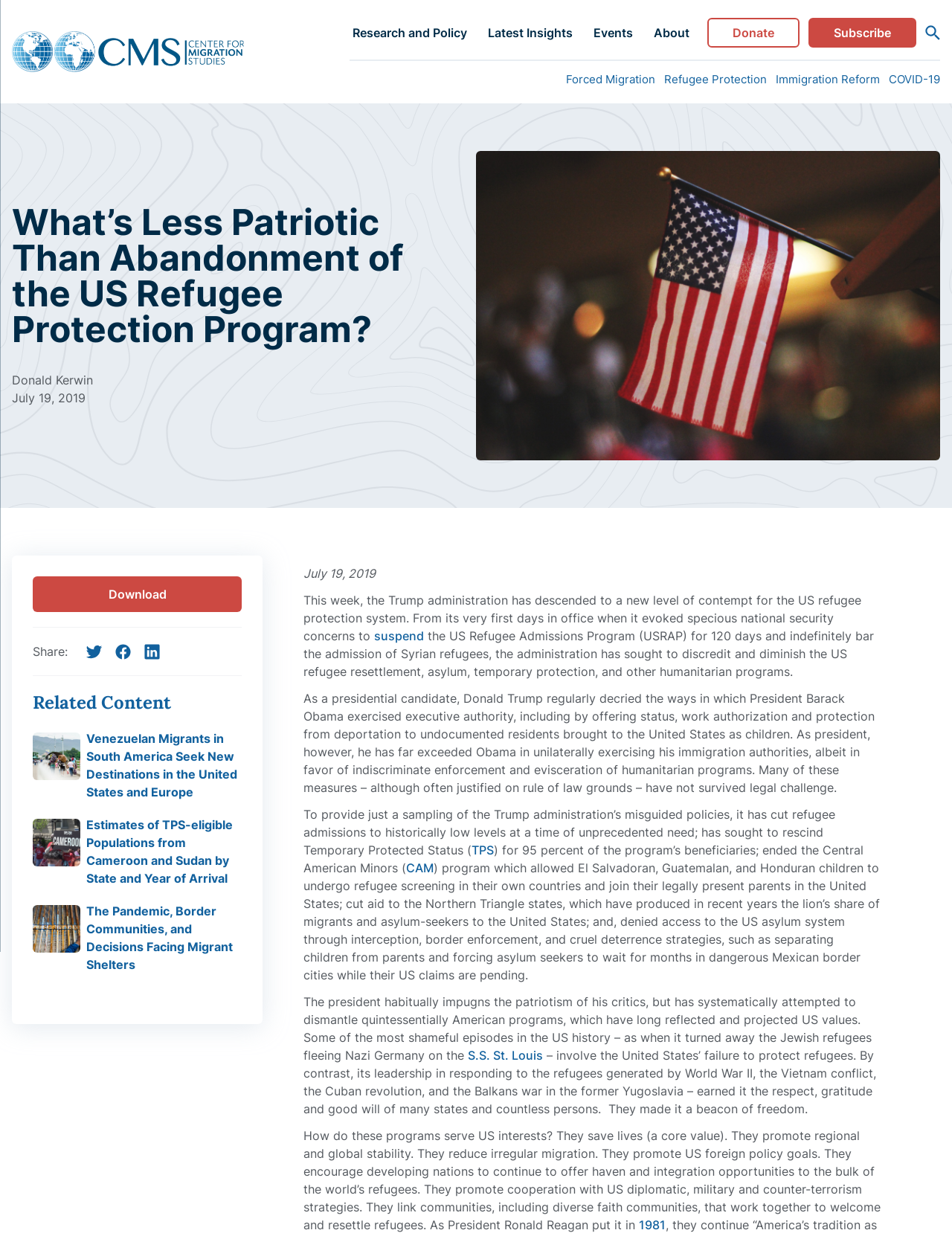Using the given element description, provide the bounding box coordinates (top-left x, top-left y, bottom-right x, bottom-right y) for the corresponding UI element in the screenshot: Research and Policy

[0.367, 0.021, 0.5, 0.033]